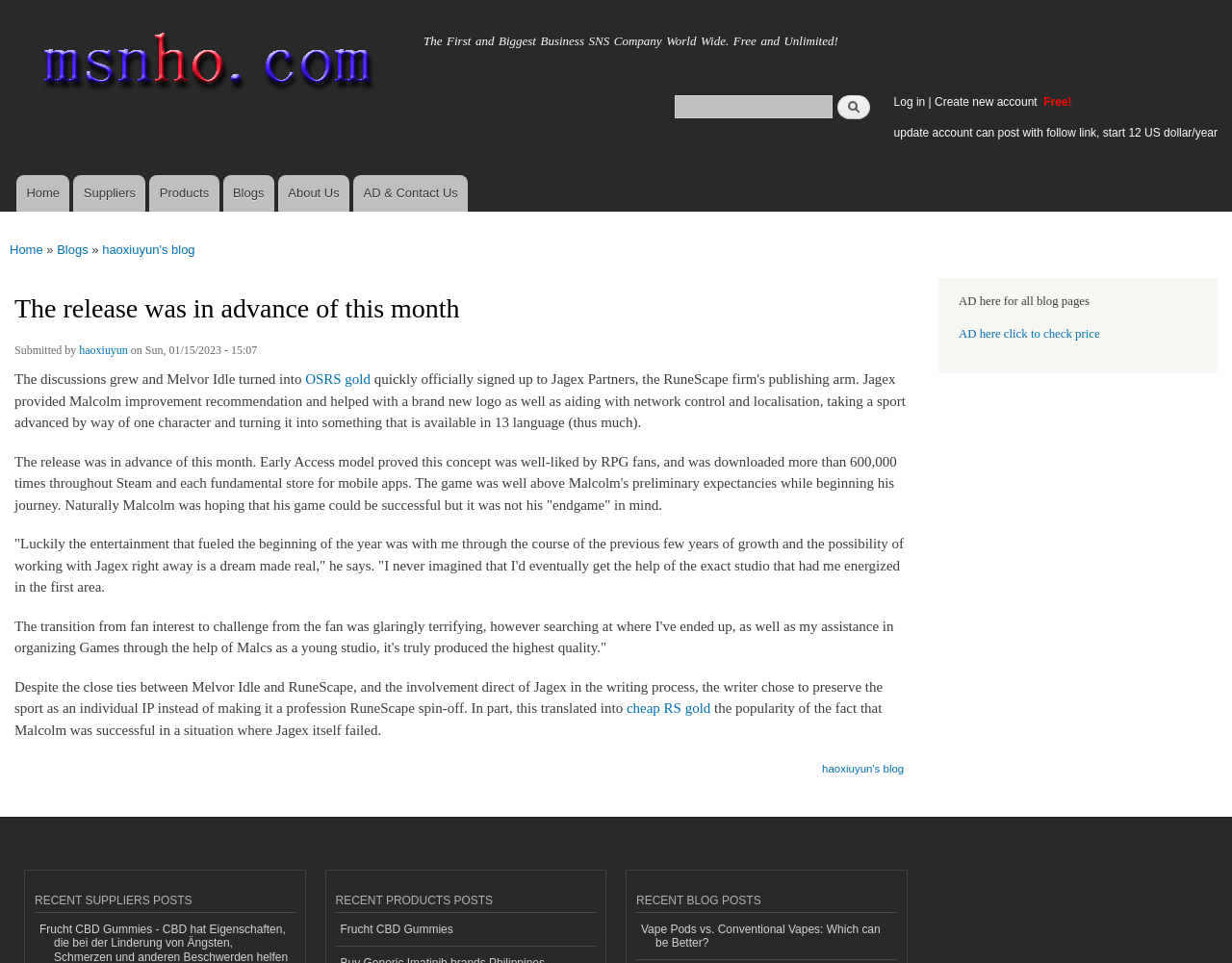What is the name of the blog?
Provide a one-word or short-phrase answer based on the image.

haoxiuyun's blog